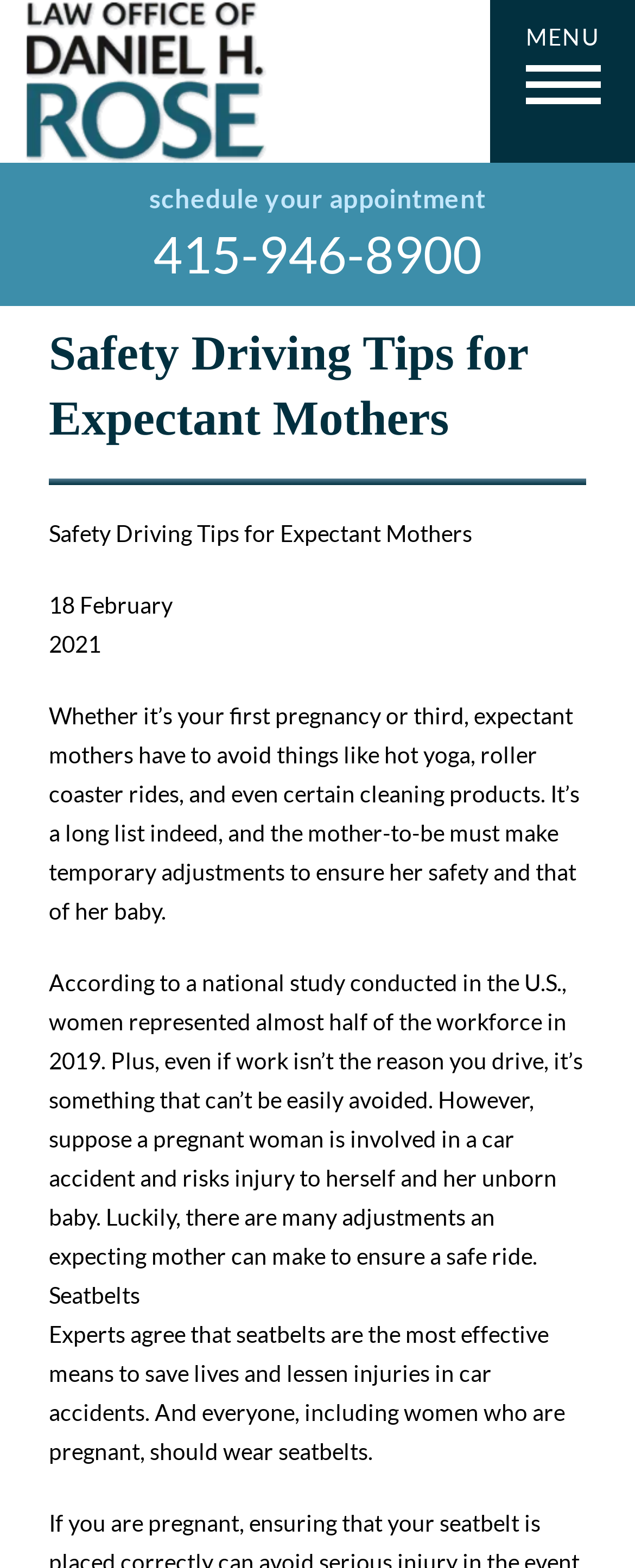Provide the bounding box coordinates, formatted as (top-left x, top-left y, bottom-right x, bottom-right y), with all values being floating point numbers between 0 and 1. Identify the bounding box of the UI element that matches the description: 415-946-8900

[0.235, 0.146, 0.765, 0.179]